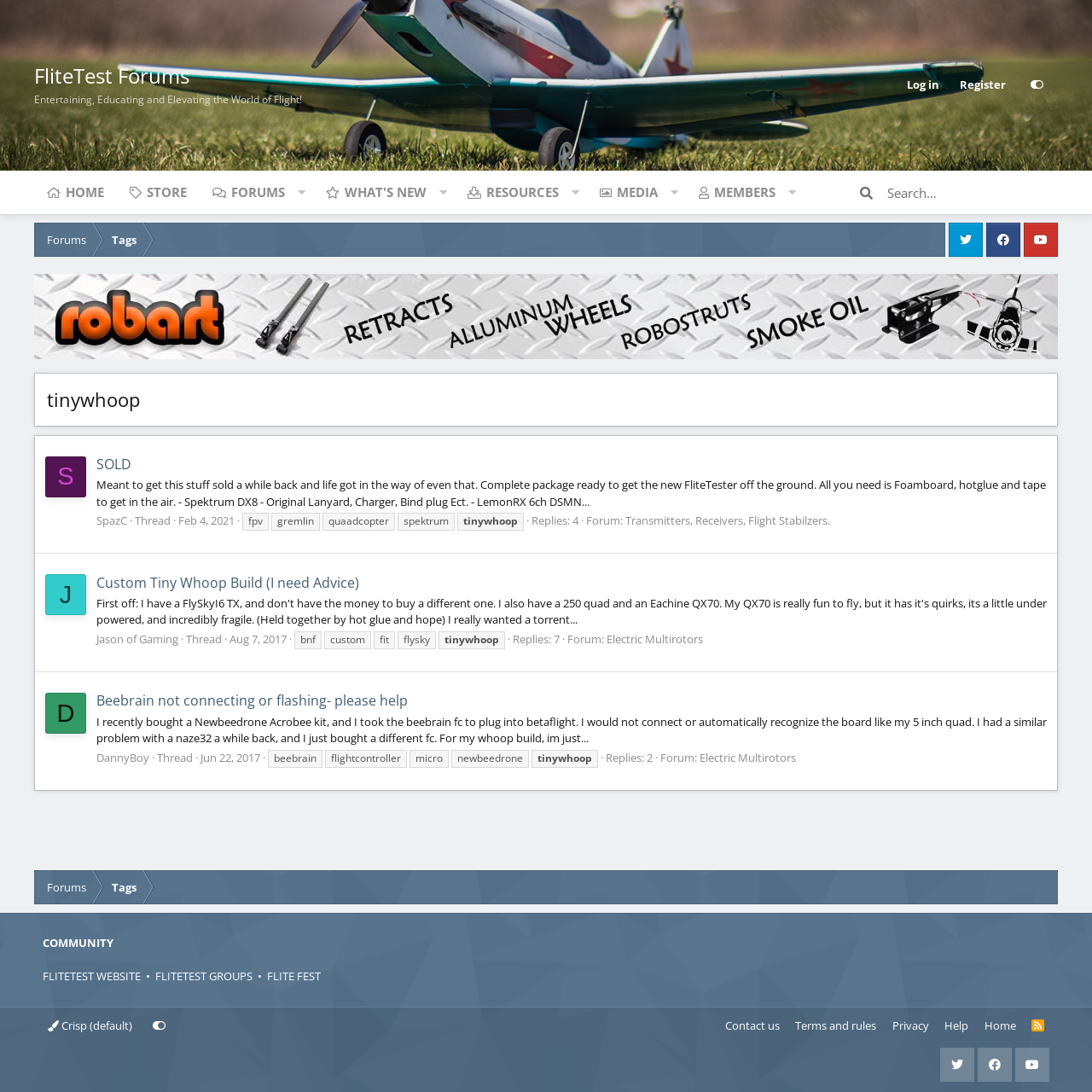Answer this question using a single word or a brief phrase:
What is the name of the user who started the thread 'Custom Tiny Whoop Build (I need Advice)'?

Jason of Gaming